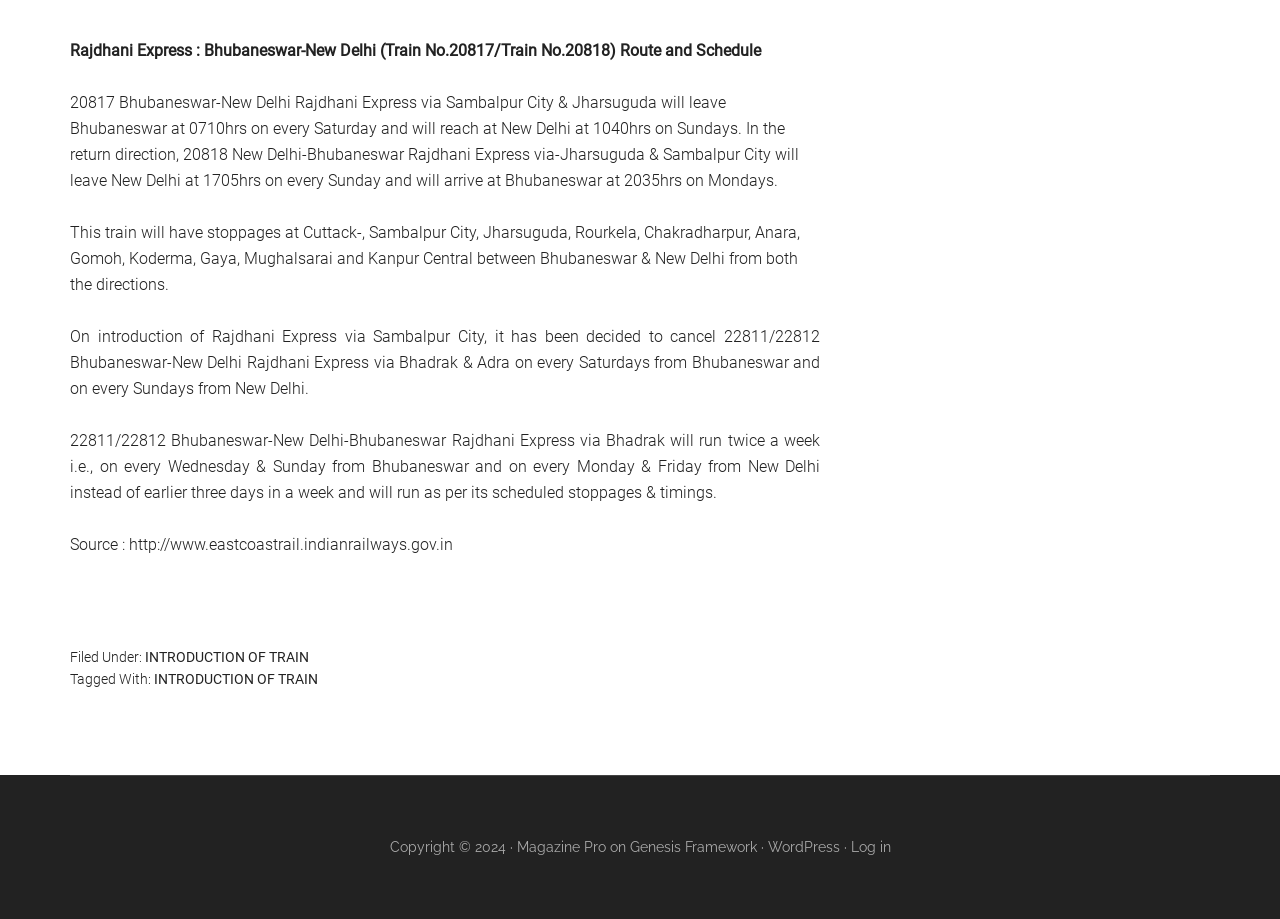Given the webpage screenshot, identify the bounding box of the UI element that matches this description: "WordPress".

[0.6, 0.913, 0.656, 0.93]